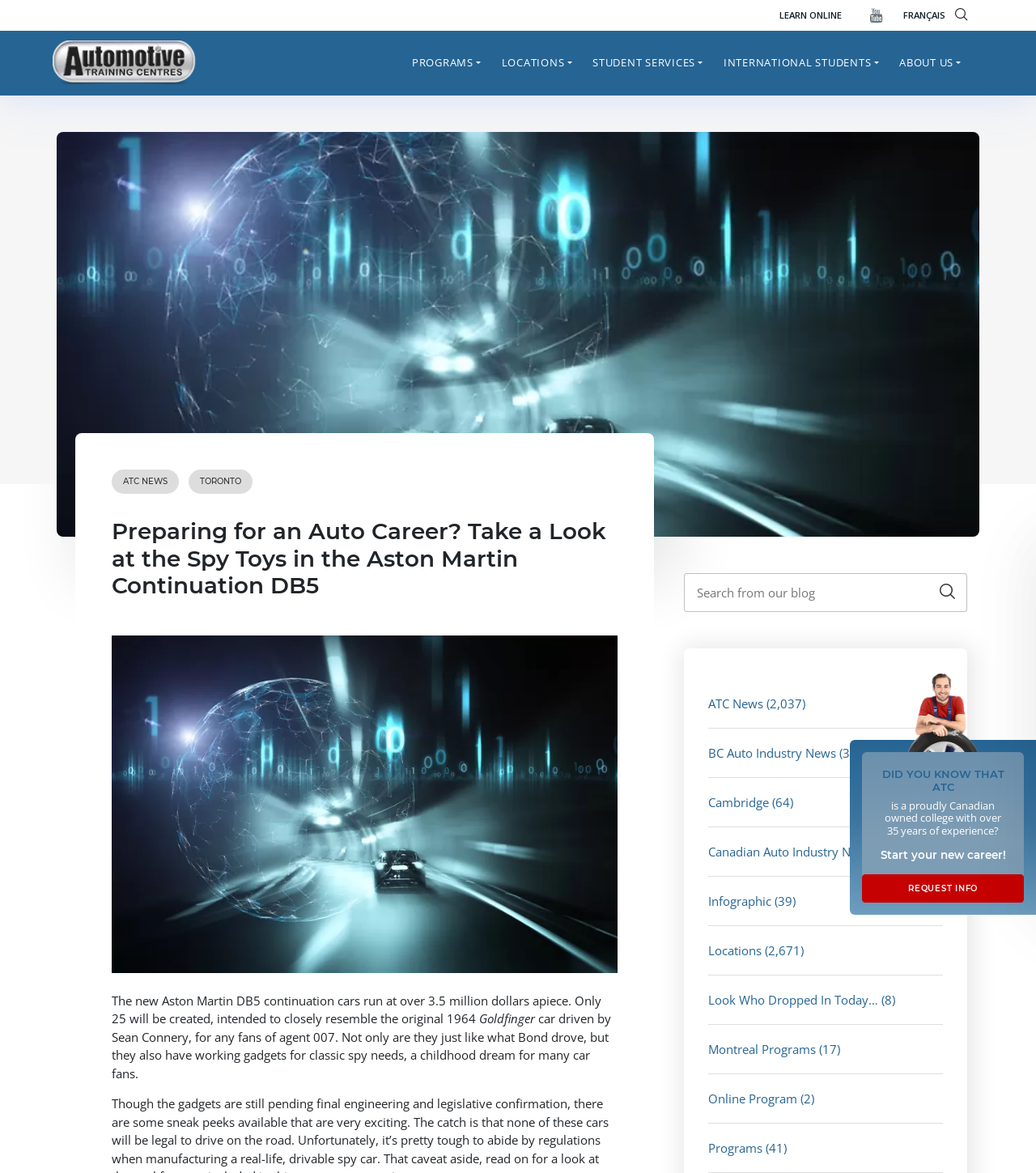What is the name of the auto technology school?
Utilize the information in the image to give a detailed answer to the question.

The answer can be found in the top-left corner of the webpage, where the logo of the school is displayed with the text 'Automotive Training Centre'.